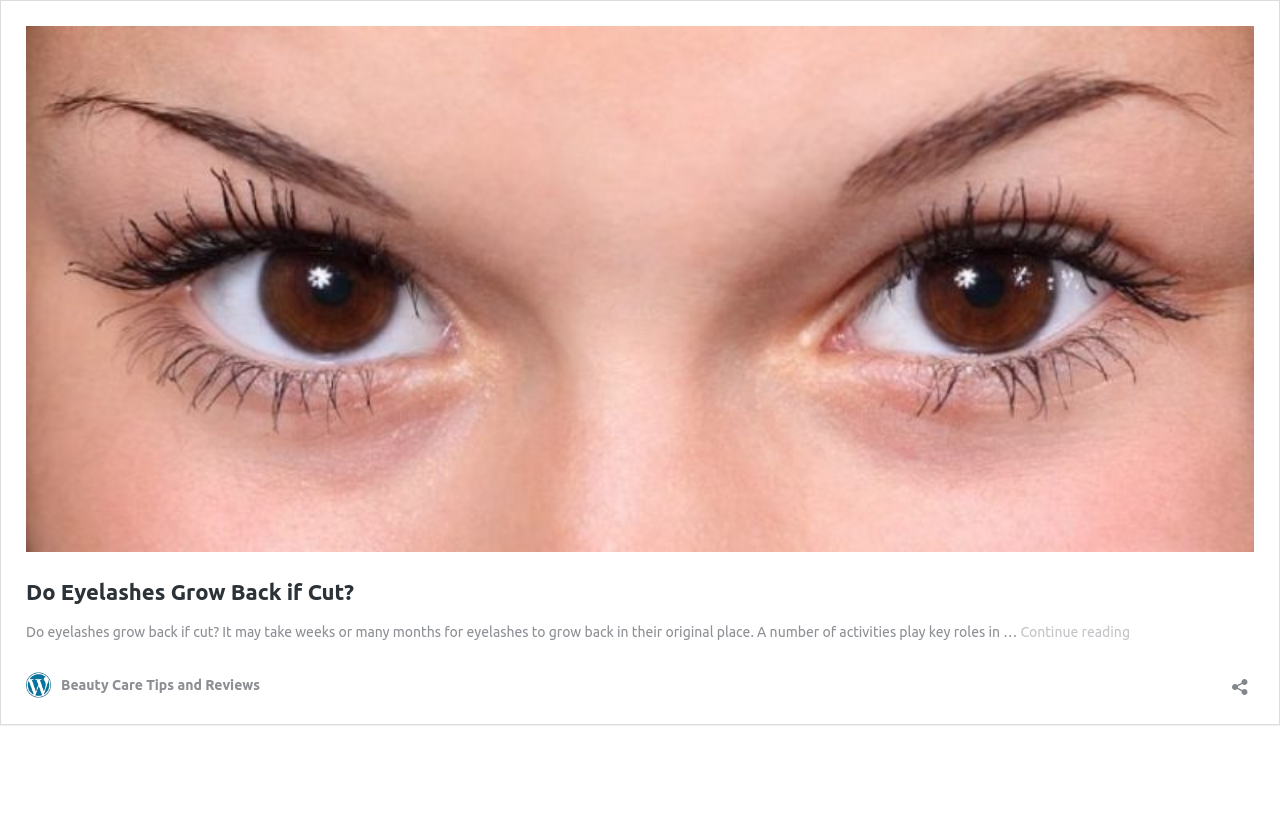Analyze the image and give a detailed response to the question:
What is the category of the webpage?

Based on the link 'Beauty Care Tips and Reviews' [0.02, 0.803, 0.203, 0.833], I can infer that the category of the webpage is related to Beauty Care.